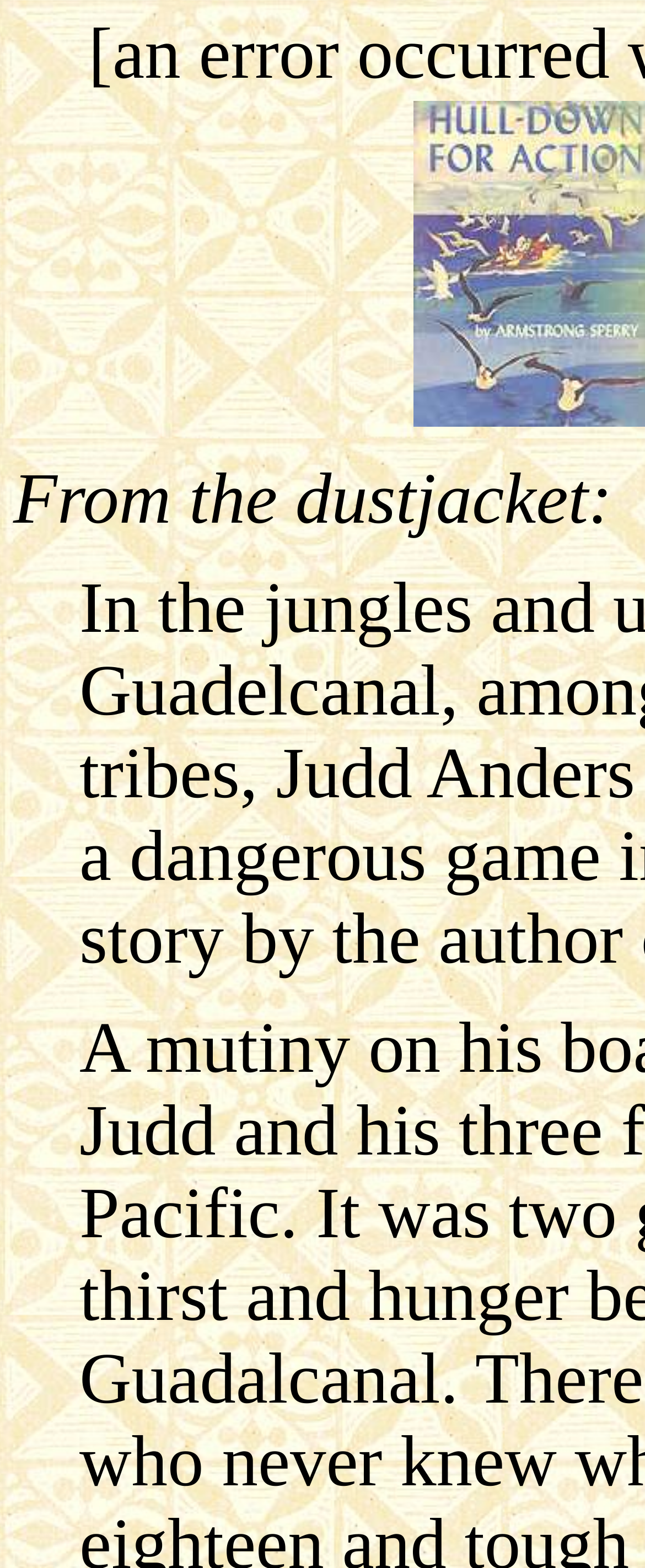Generate the text of the webpage's primary heading.

Hull-Down for Action